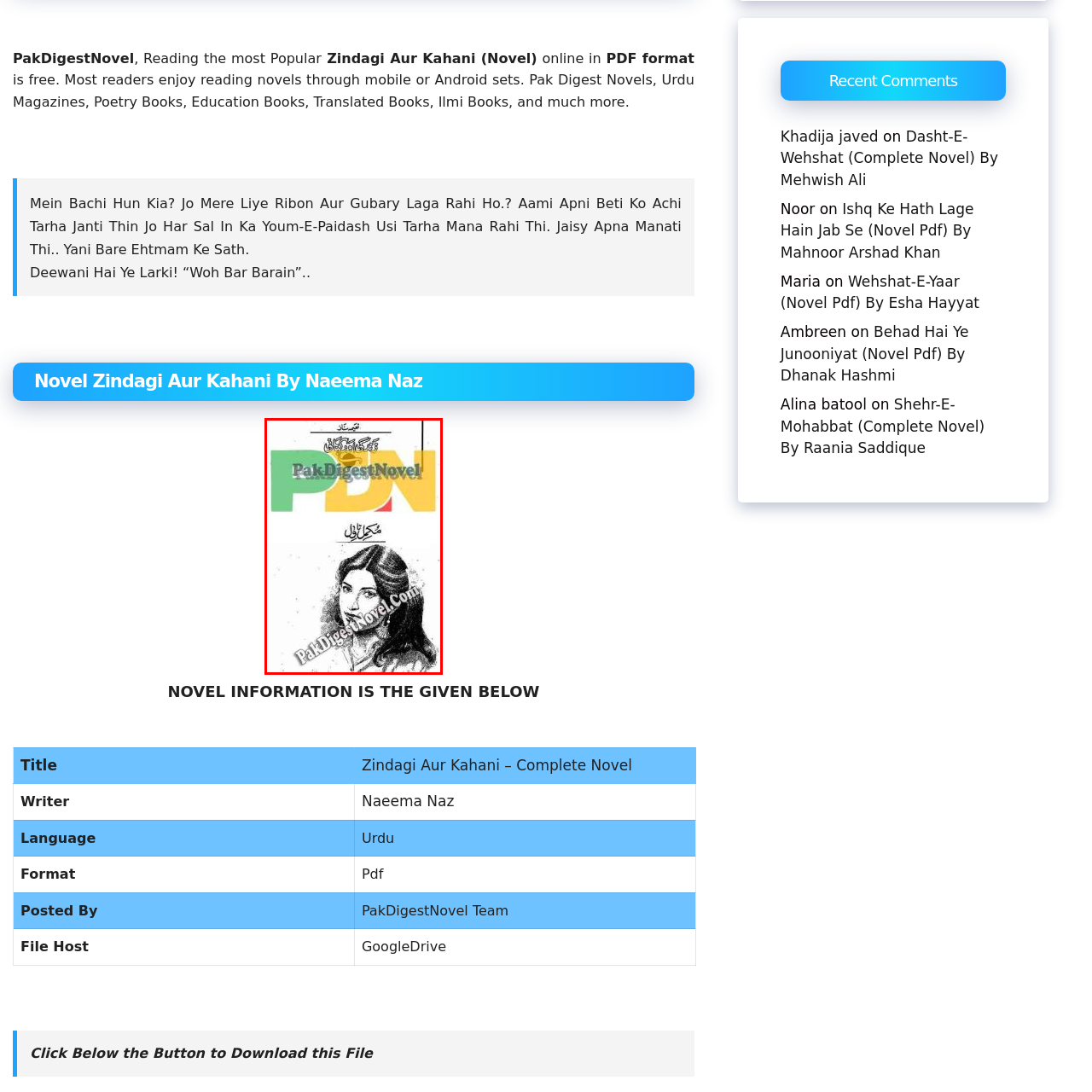Provide an elaborate description of the image marked by the red boundary.

This image features the cover page of the novel "Zindagi Aur Kahani," authored by Naeema Naz. The design showcases a vibrant color scheme with the name of the website "PakDigestNovel" prominently displayed in a bold, modern style. The cover includes an artistic illustration of a young woman, which adds an emotional and personal touch to the presentation. The title of the novel is written in Urdu script, conveying the book's language and cultural context. This eye-catching cover serves as a visual invitation for readers interested in exploring Urdu literature, specifically within the genre of novels. The overall design emphasizes accessibility, appealing to both avid readers and newcomers to Urdu novels.